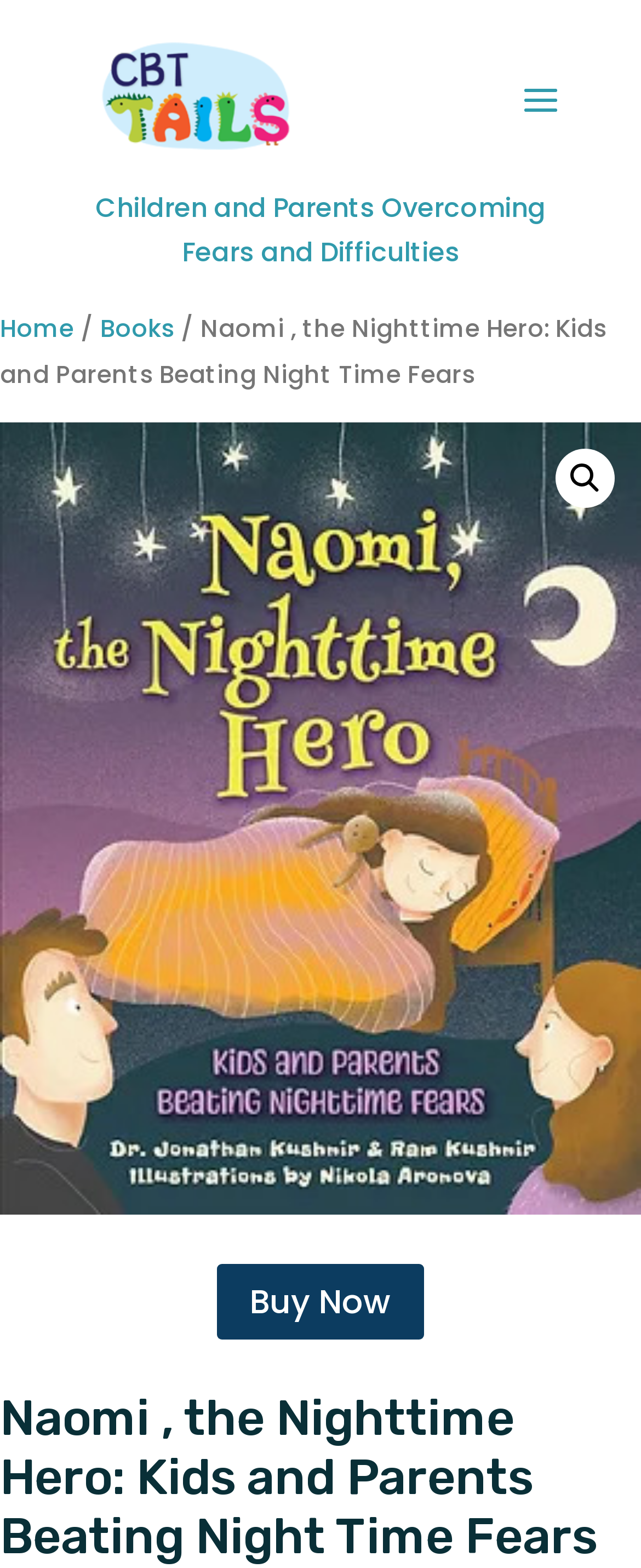Reply to the question with a brief word or phrase: How many navigation links are in the breadcrumb?

3